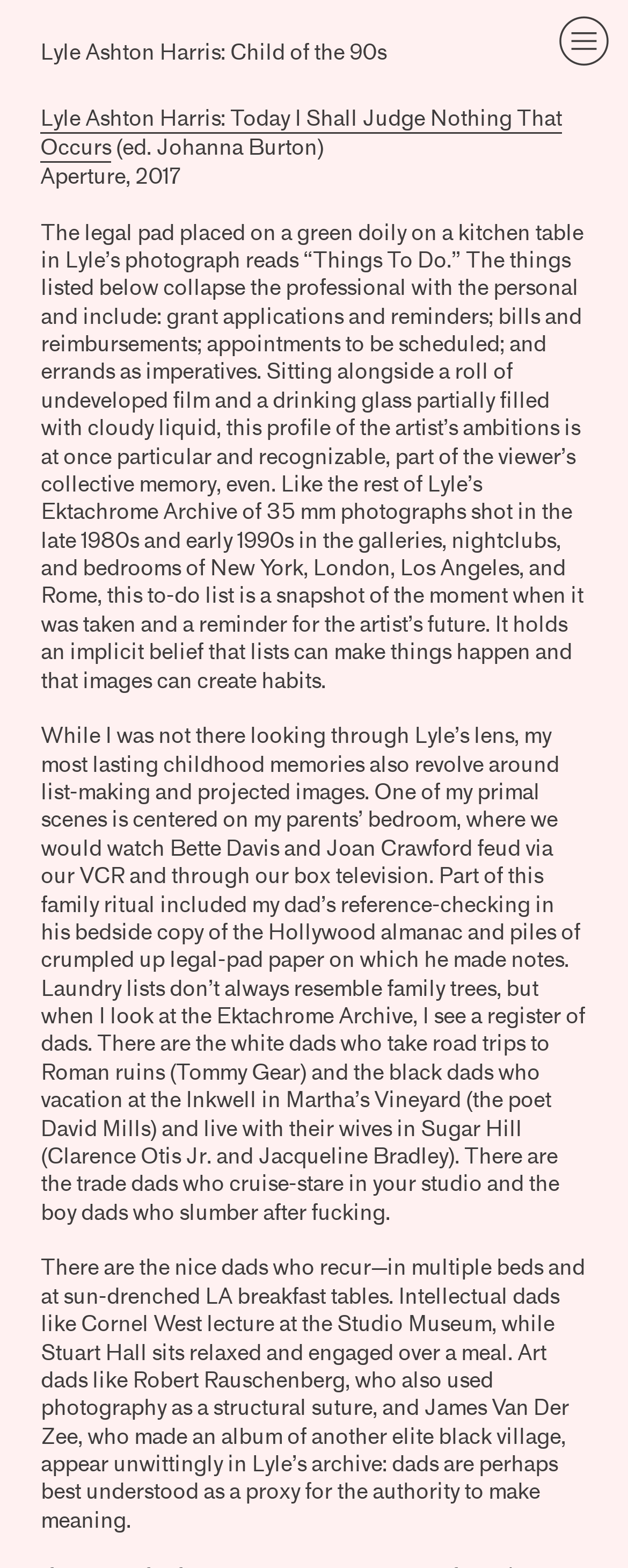Bounding box coordinates are specified in the format (top-left x, top-left y, bottom-right x, bottom-right y). All values are floating point numbers bounded between 0 and 1. Please provide the bounding box coordinate of the region this sentence describes: ︎

[0.871, 0.004, 0.989, 0.052]